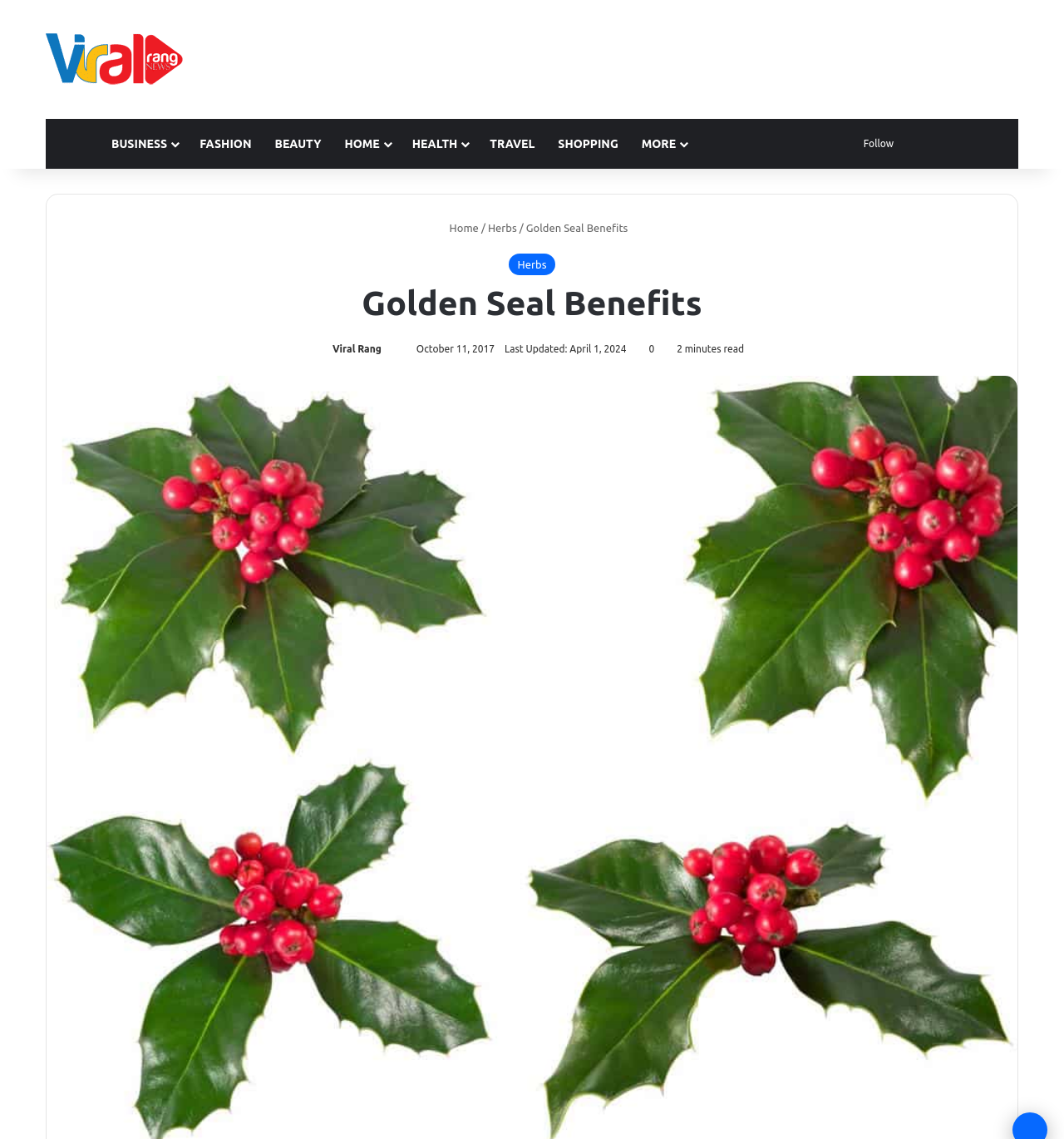Summarize the webpage with a detailed and informative caption.

The webpage is about Golden Seal, a perennial herb, and its benefits. At the top left corner, there is a link to "Viral Rang" accompanied by an image with the same name. Below this, there is a primary navigation menu with 9 links: "HOME", "BUSINESS", "FASHION", "BEAUTY", "HOME", "HEALTH", "TRAVEL", "SHOPPING", and "MORE". These links are evenly spaced and span across the top of the page.

On the top right corner, there are 5 links: "Follow", "Random Article", "Sidebar", "Switch skin", and "Search for". Below the navigation menu, there is a header section with a link to "Home", followed by a slash, and then a link to "Herbs". The title "Golden Seal Benefits" is displayed prominently in this section.

The main content of the page starts with a heading that reads "Golden Seal Benefits". There are two links to "Herbs" and "Viral Rang" on the left side, followed by the text "October 11, 2017" and "Last Updated: April 1, 2024". On the right side, there is a text that reads "2 minutes read". The rest of the page is likely to contain the main article about Golden Seal benefits, but the exact content is not specified in the provided accessibility tree.